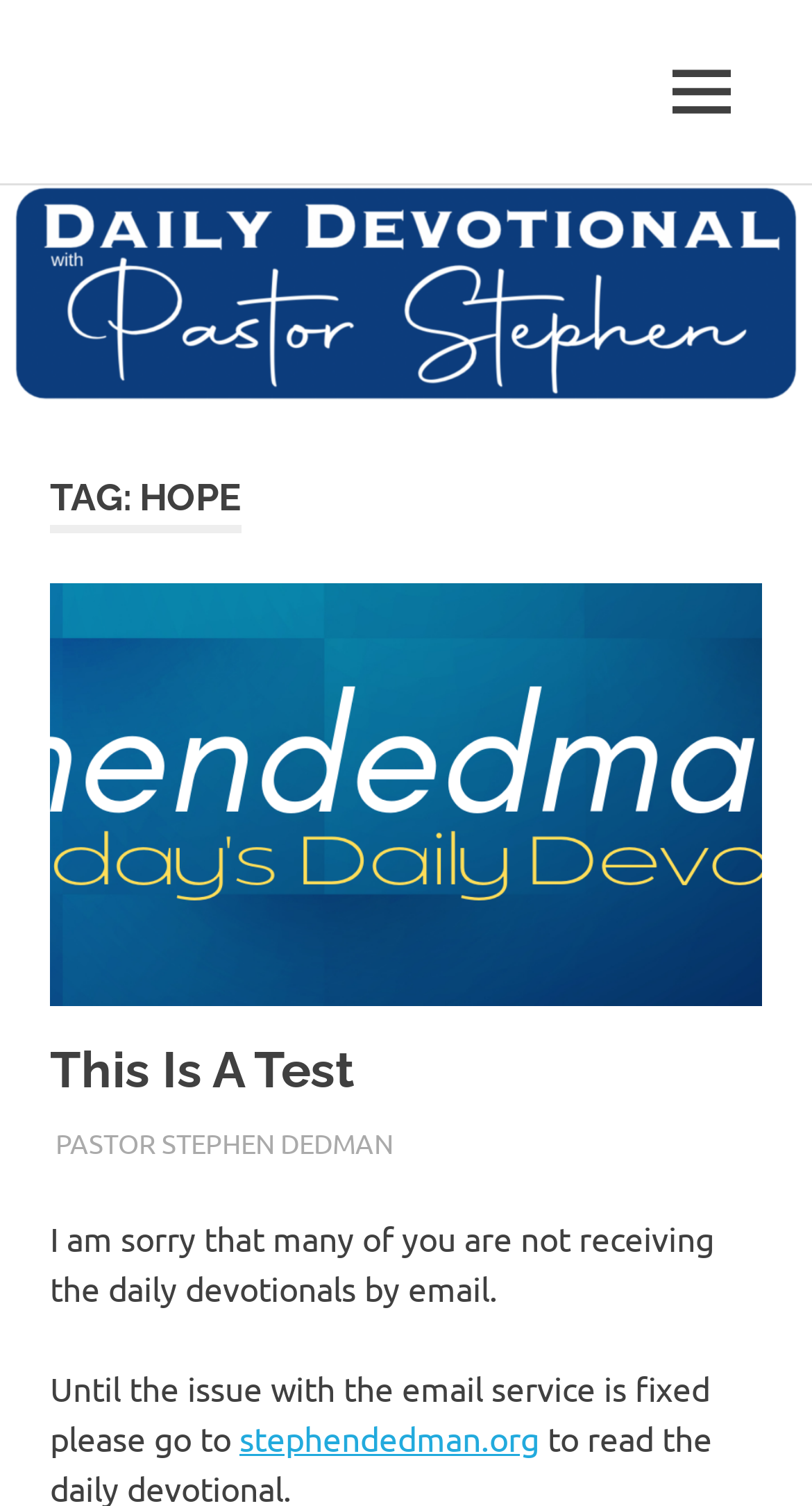Find and specify the bounding box coordinates that correspond to the clickable region for the instruction: "expand the menu".

[0.79, 0.021, 0.938, 0.101]